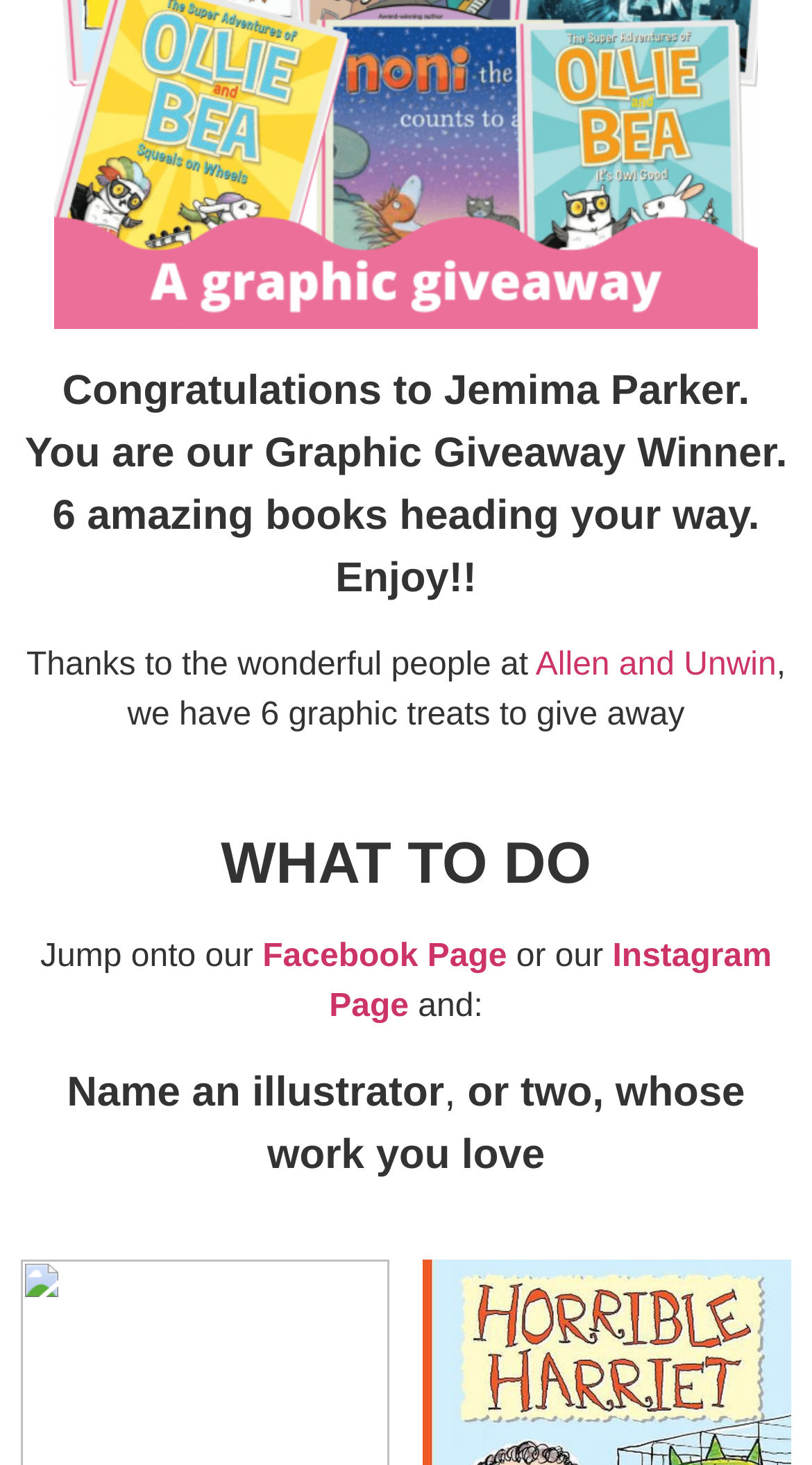How many books will the winner receive? From the image, respond with a single word or brief phrase.

6